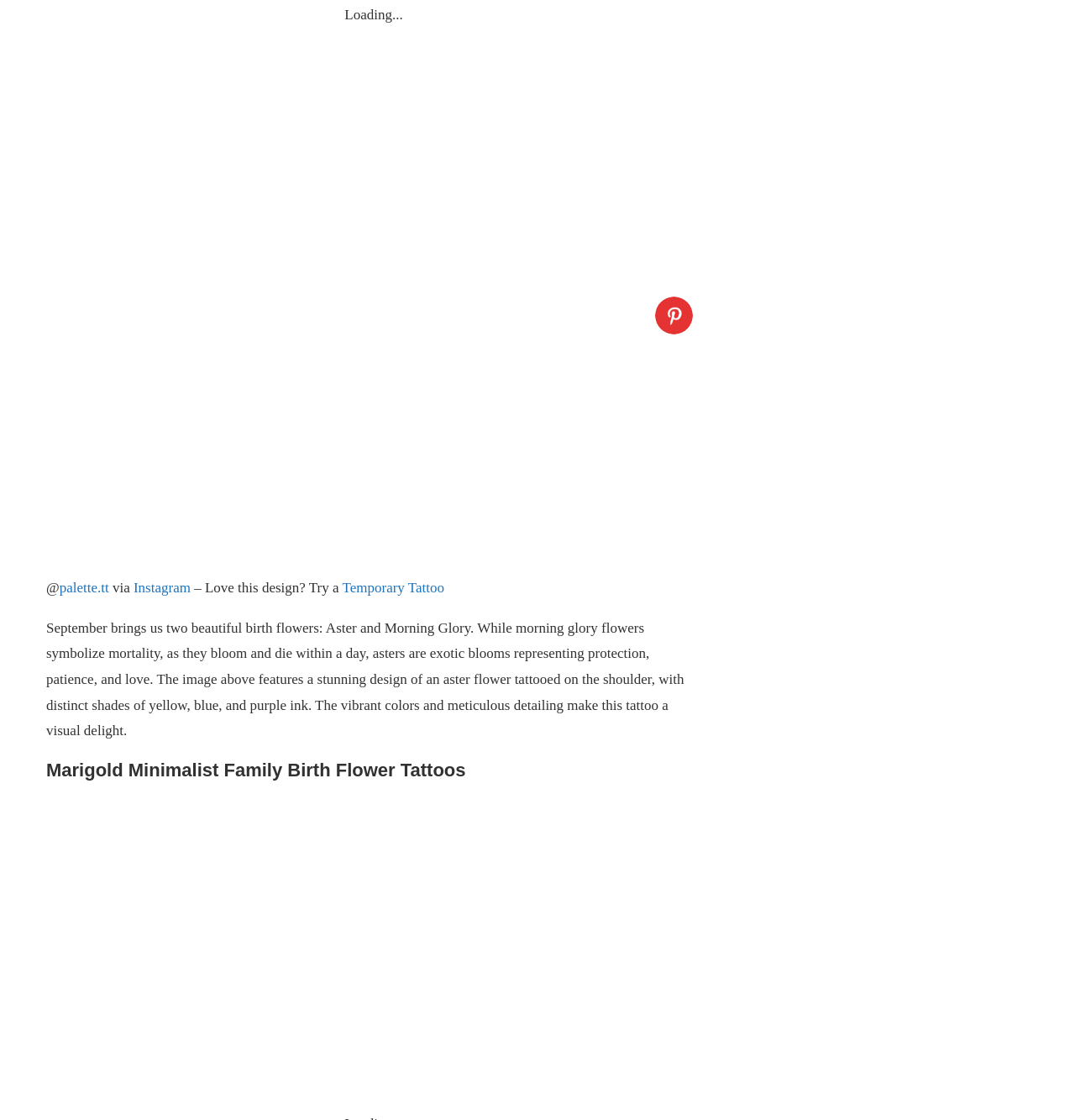Look at the image and answer the question in detail:
What is the location of the tattoo design in the image?

According to the text in element [517], the image features a stunning design of an aster flower tattooed on the shoulder. This information is obtained by reading the text description of the element, which provides details about the location of the tattoo design.